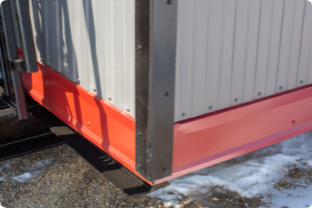Describe all the elements and aspects of the image comprehensively.

The image captures a close-up view of a modular building's corner, highlighting its robust design. The lower section features a vibrant orange trim, likely serving both aesthetic and protective functions. The structure is clad in metal siding, showcasing a textured gray surface that adds to its industrial appeal. Snow is faintly visible at the base, indicating the setting is outdoors, possibly in a cold climate. This visual representation emphasizes the durability and modernity of modular constructions, which are often utilized for retrofitting purposes in various industries.